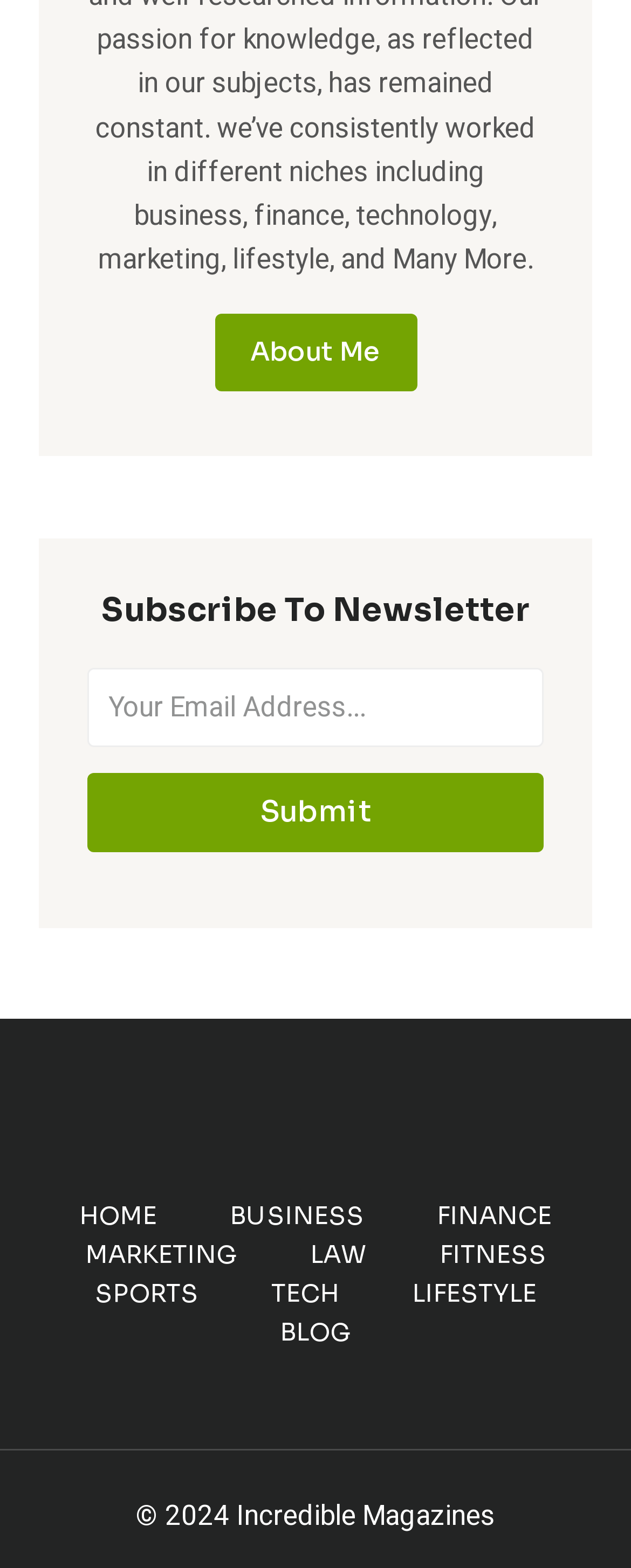What is the heading above the textbox?
Look at the image and respond with a single word or a short phrase.

Subscribe To Newsletter